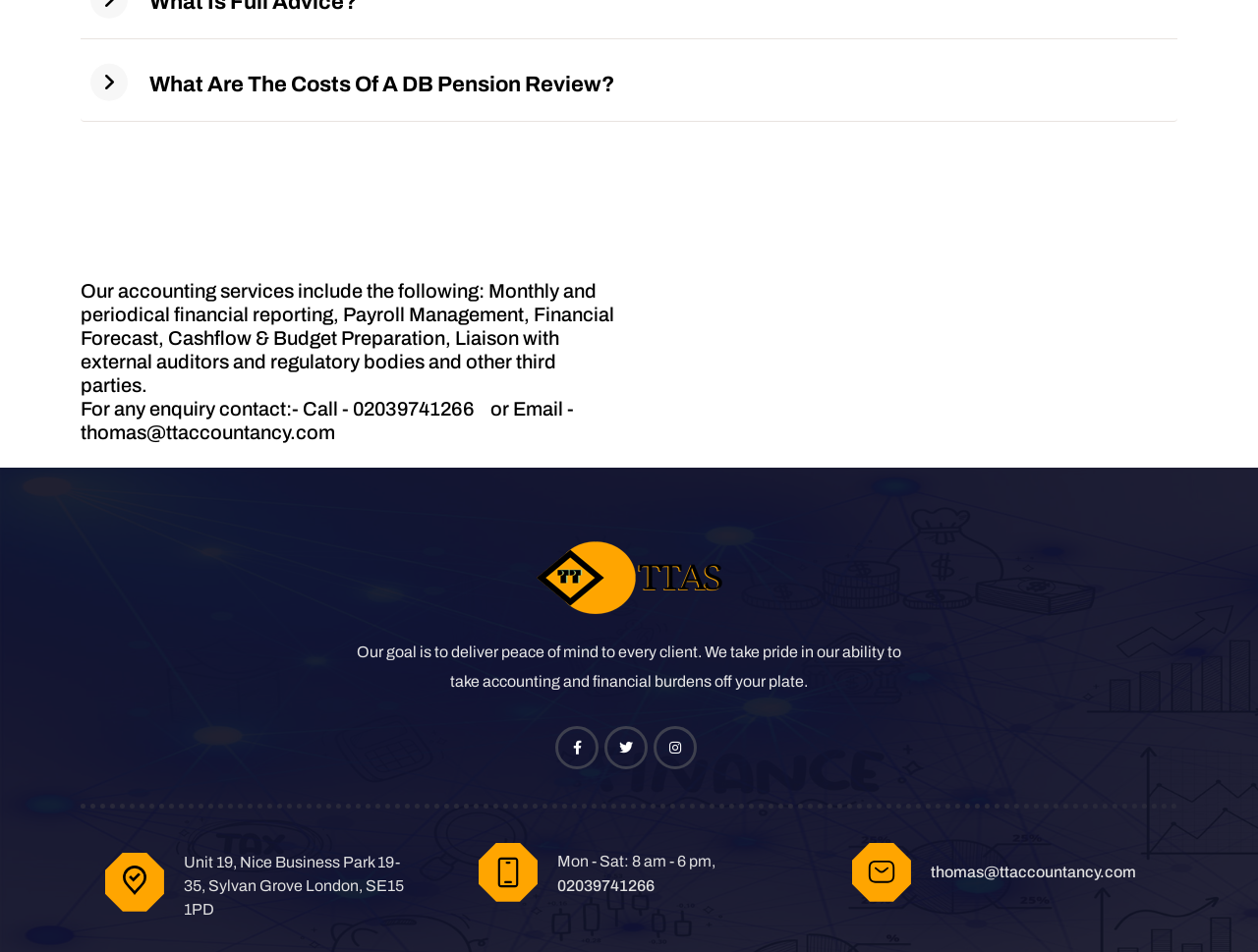Find the UI element described as: "thomas@ttaccountancy.com" and predict its bounding box coordinates. Ensure the coordinates are four float numbers between 0 and 1, [left, top, right, bottom].

[0.064, 0.443, 0.266, 0.465]